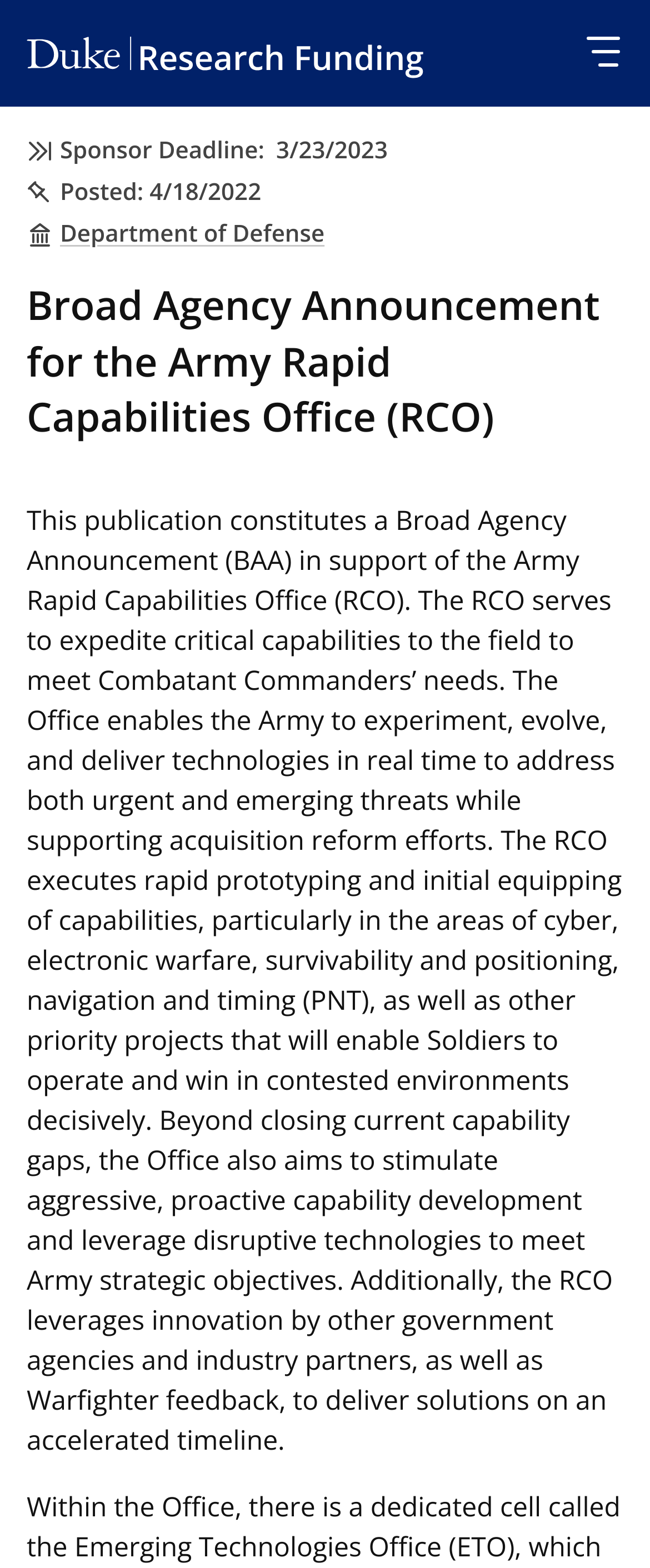Please give a short response to the question using one word or a phrase:
What is the purpose of the Army Rapid Capabilities Office?

To expedite critical capabilities to the field